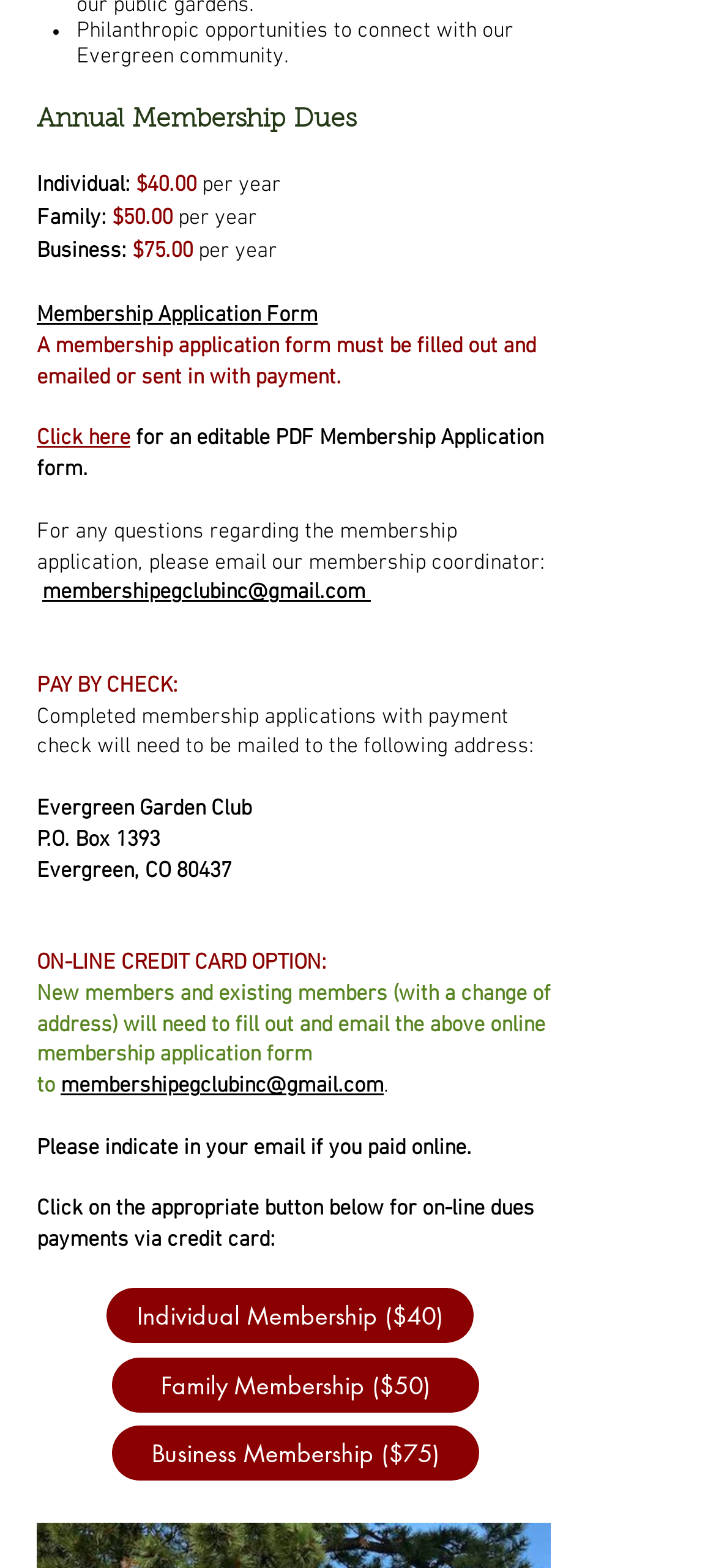How can I submit my membership application?
Please look at the screenshot and answer in one word or a short phrase.

Email or mail